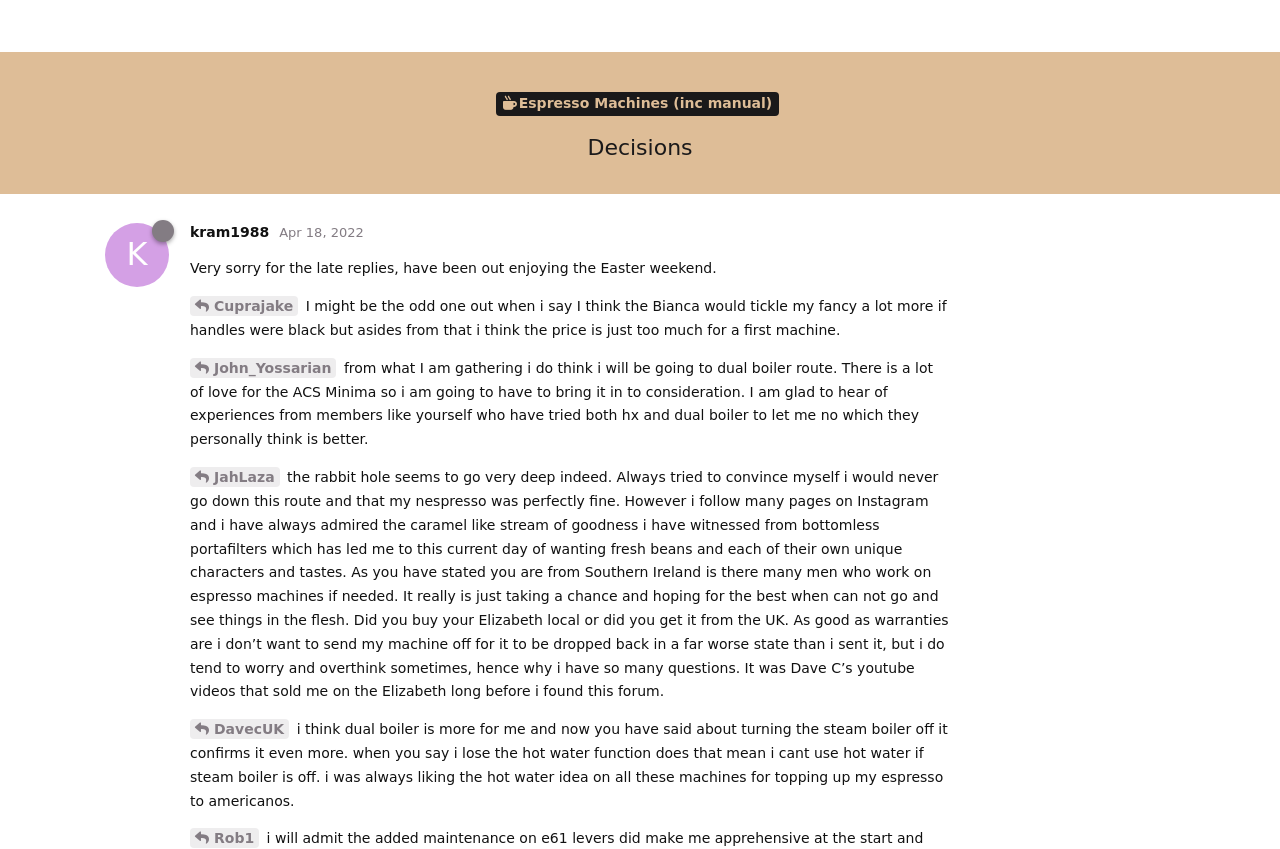How many posts does the user 'kram1988' have?
Look at the image and answer with only one word or phrase.

31